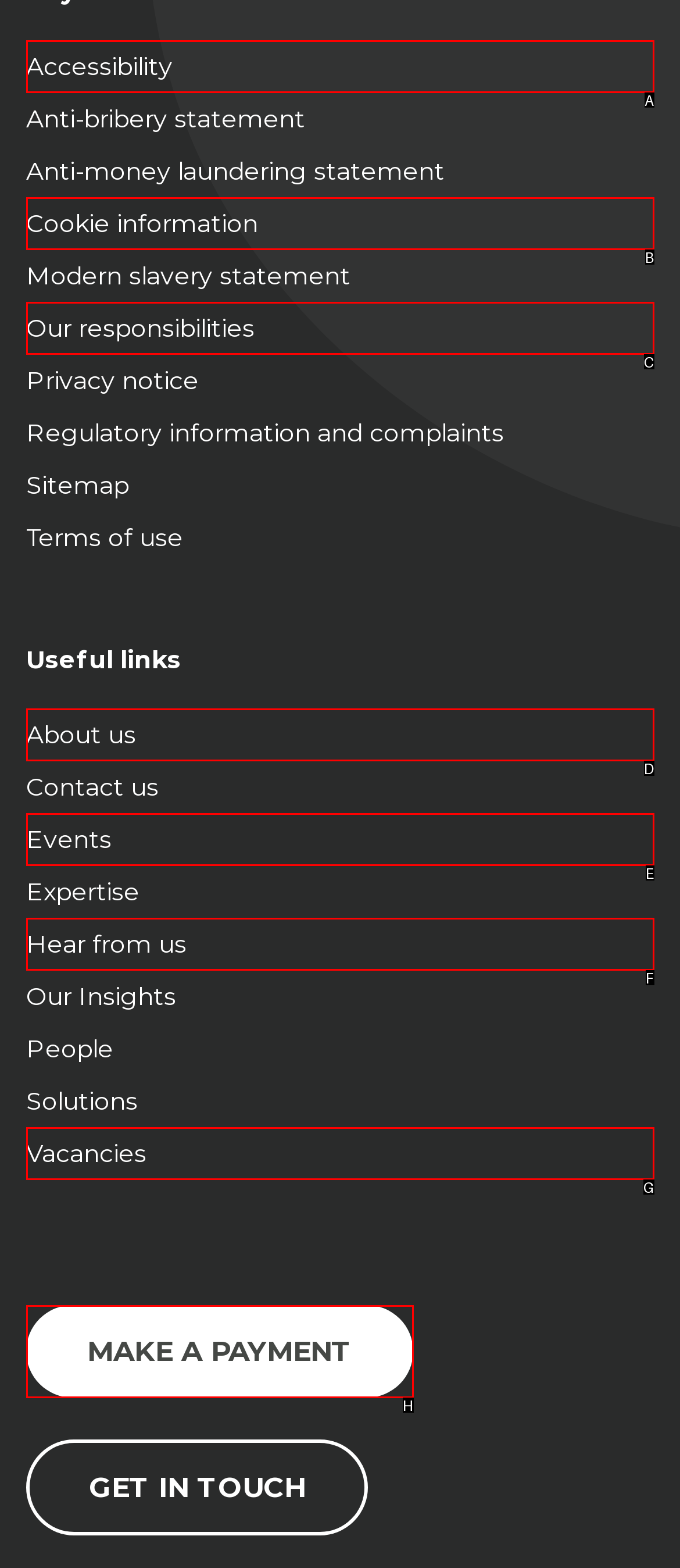Identify the HTML element that corresponds to the following description: Open Menu. Provide the letter of the correct option from the presented choices.

None